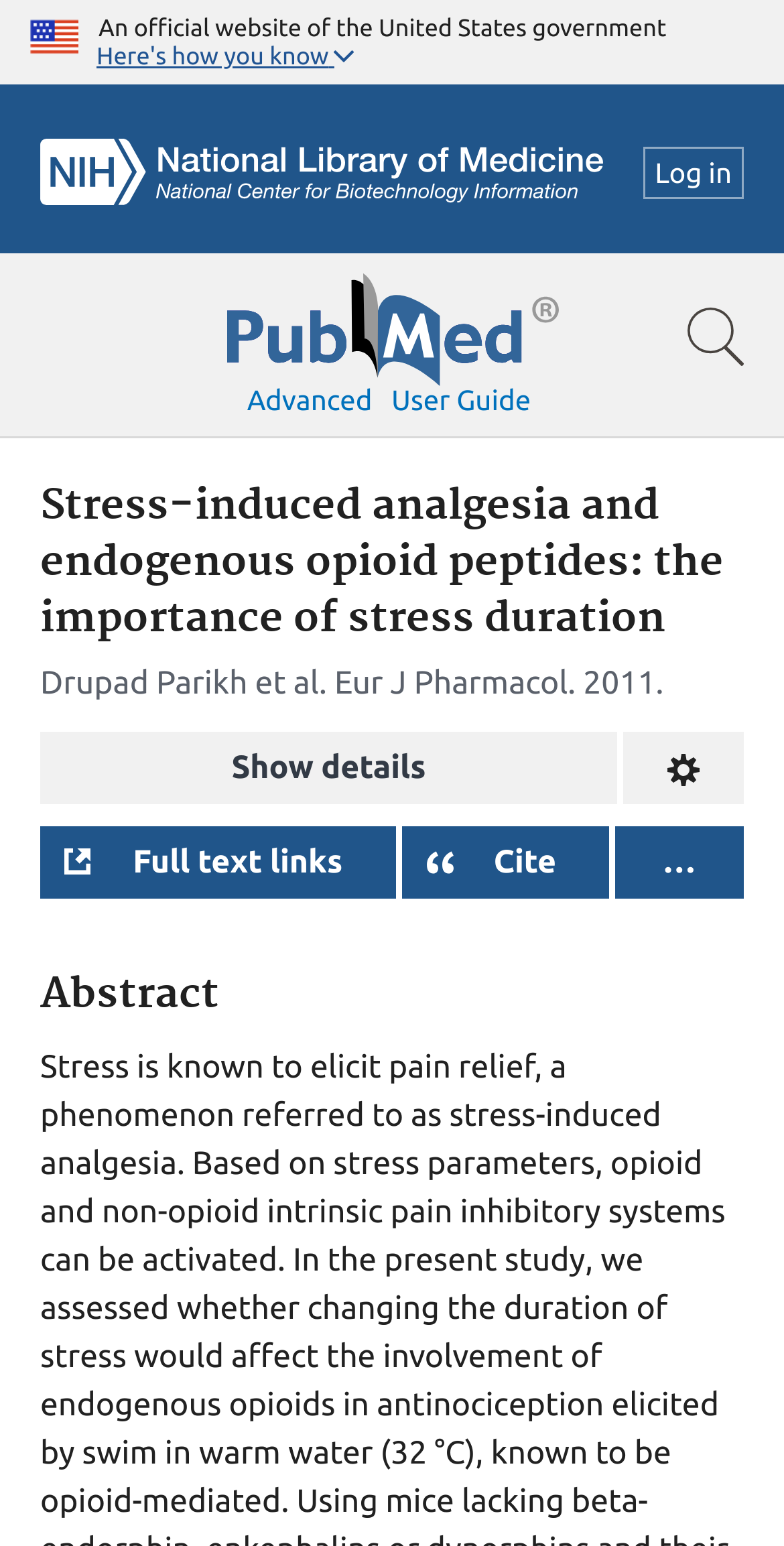Examine the image carefully and respond to the question with a detailed answer: 
What is the name of the author?

I looked at the section below the main heading and saw a static text element with the name 'Drupad Parikh', which indicates that Drupad Parikh is one of the authors of the article.